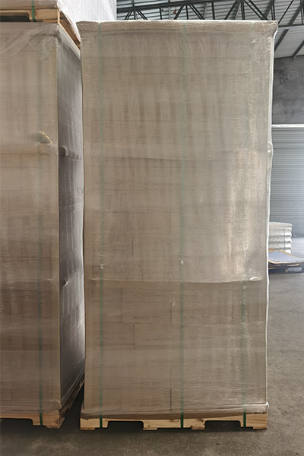What is the commitment of Xuzhou Ant Glass Products Co., Ltd?
Please use the visual content to give a single word or phrase answer.

High-quality standards and customer satisfaction